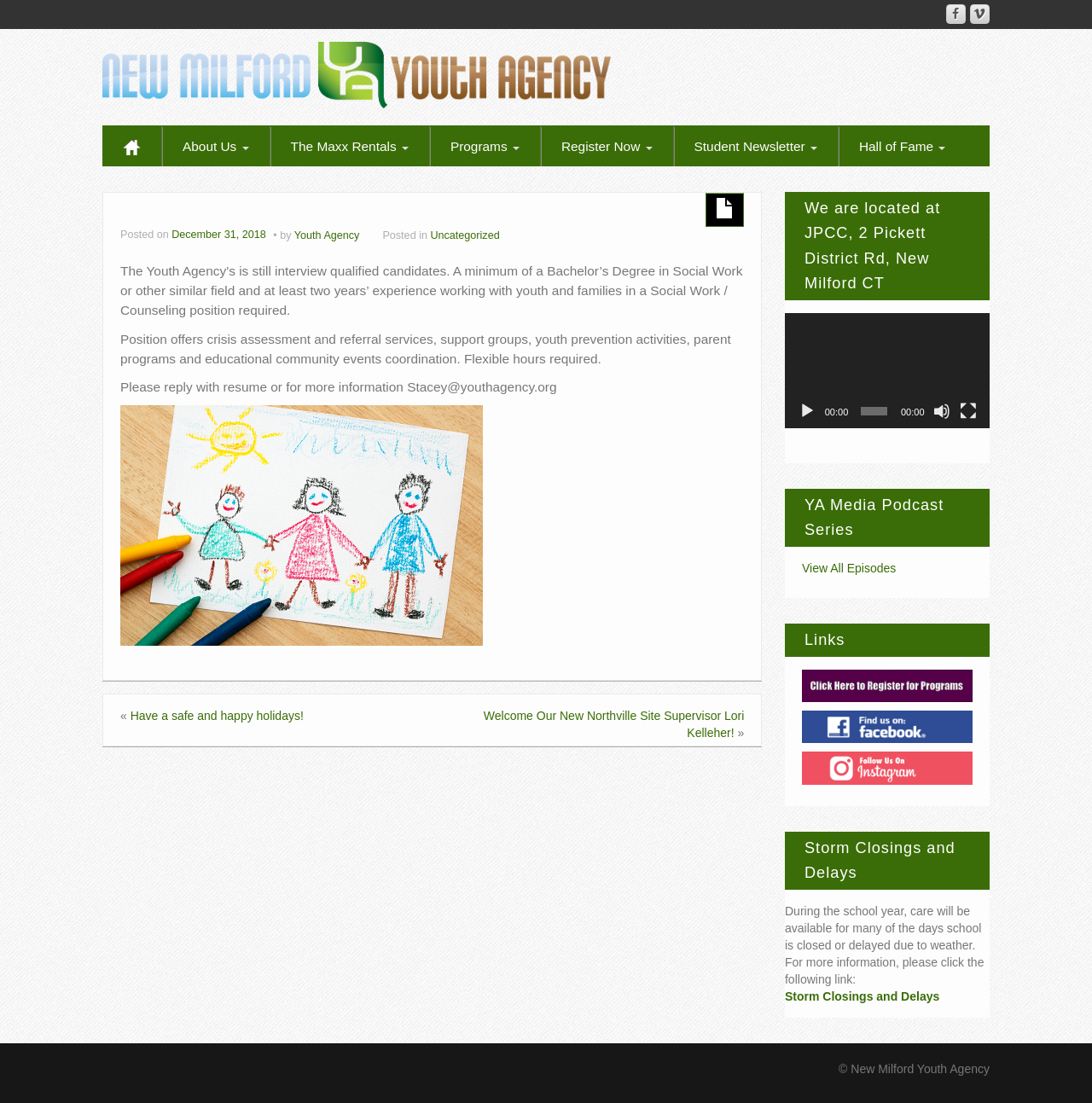What is the minimum education requirement for the position?
Analyze the image and provide a thorough answer to the question.

I found the answer by reading the job description, which states that a minimum of a Bachelor's Degree in Social Work or a similar field is required.